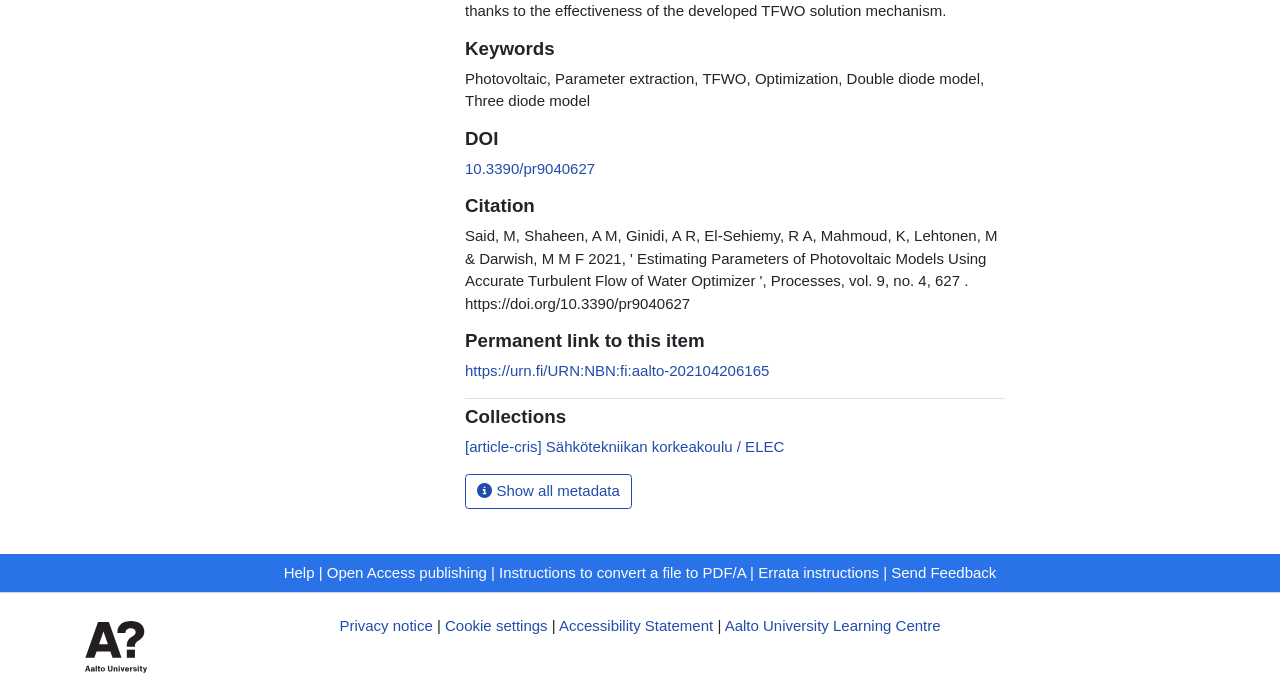Identify the bounding box coordinates for the UI element described by the following text: "Aalto University Learning Centre". Provide the coordinates as four float numbers between 0 and 1, in the format [left, top, right, bottom].

[0.566, 0.889, 0.735, 0.914]